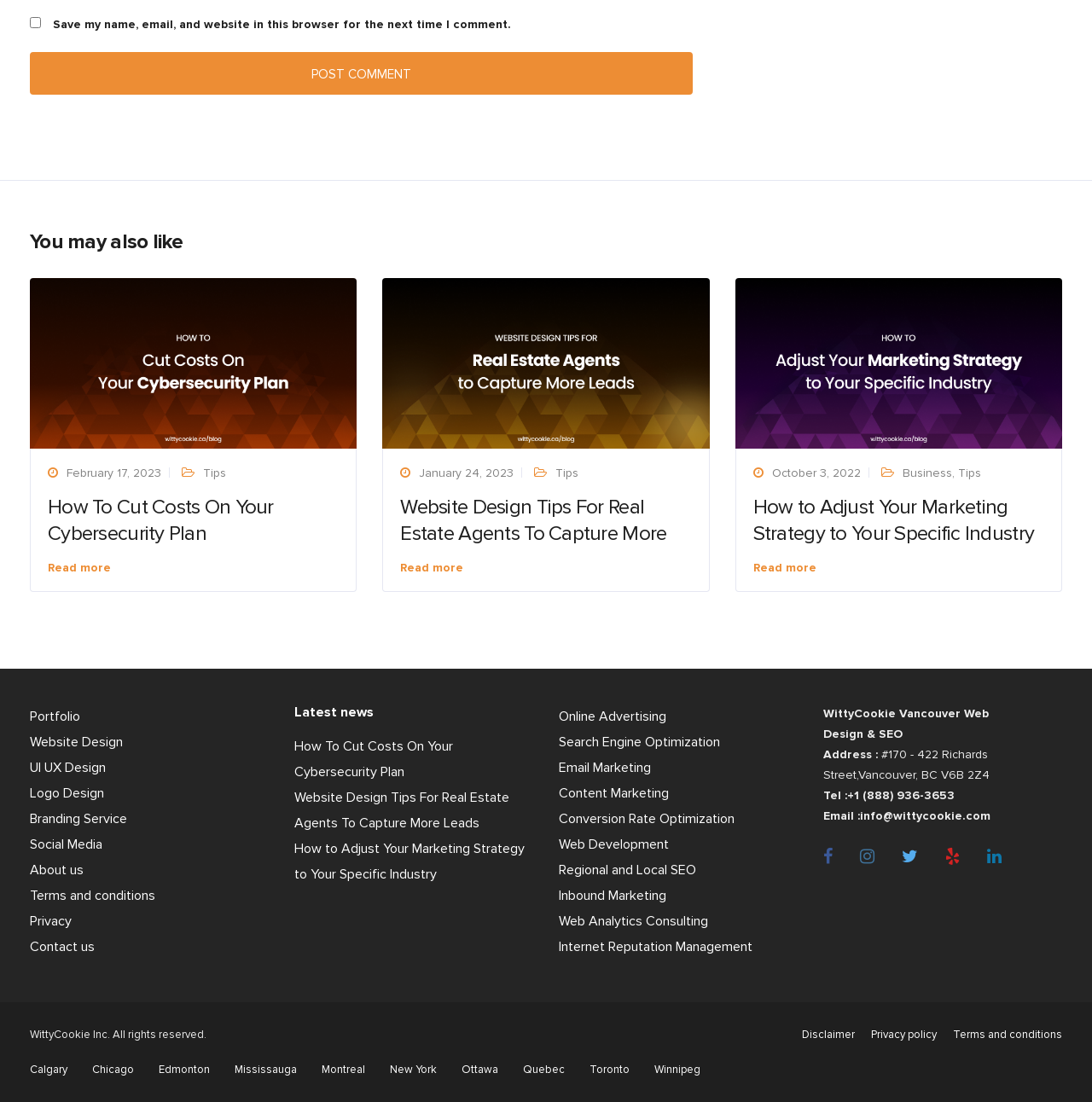Using the provided description Social Media, find the bounding box coordinates for the UI element. Provide the coordinates in (top-left x, top-left y, bottom-right x, bottom-right y) format, ensuring all values are between 0 and 1.

[0.027, 0.759, 0.094, 0.774]